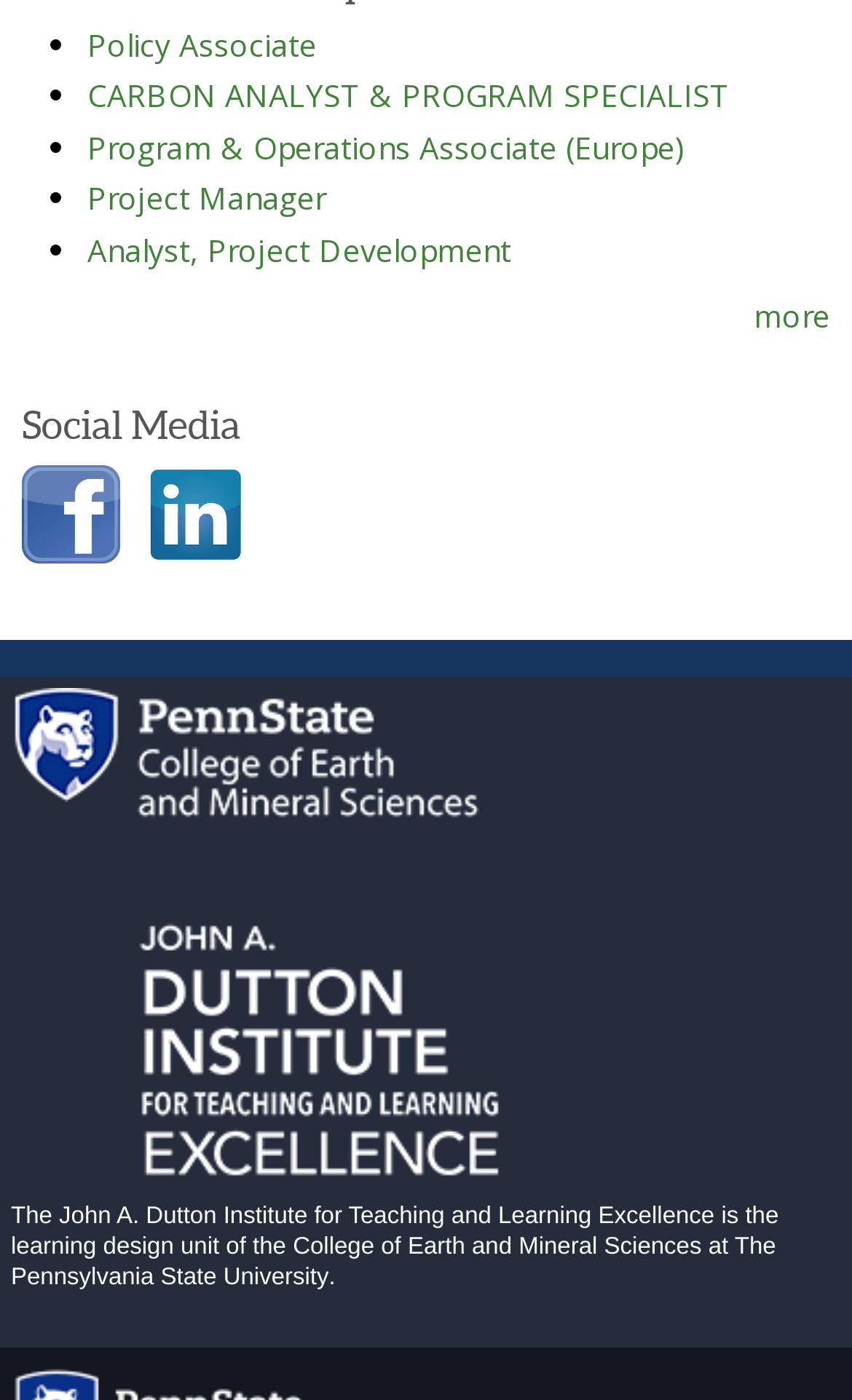Find the bounding box coordinates for the UI element that matches this description: "Program & Operations Associate (Europe)".

[0.103, 0.09, 0.805, 0.12]